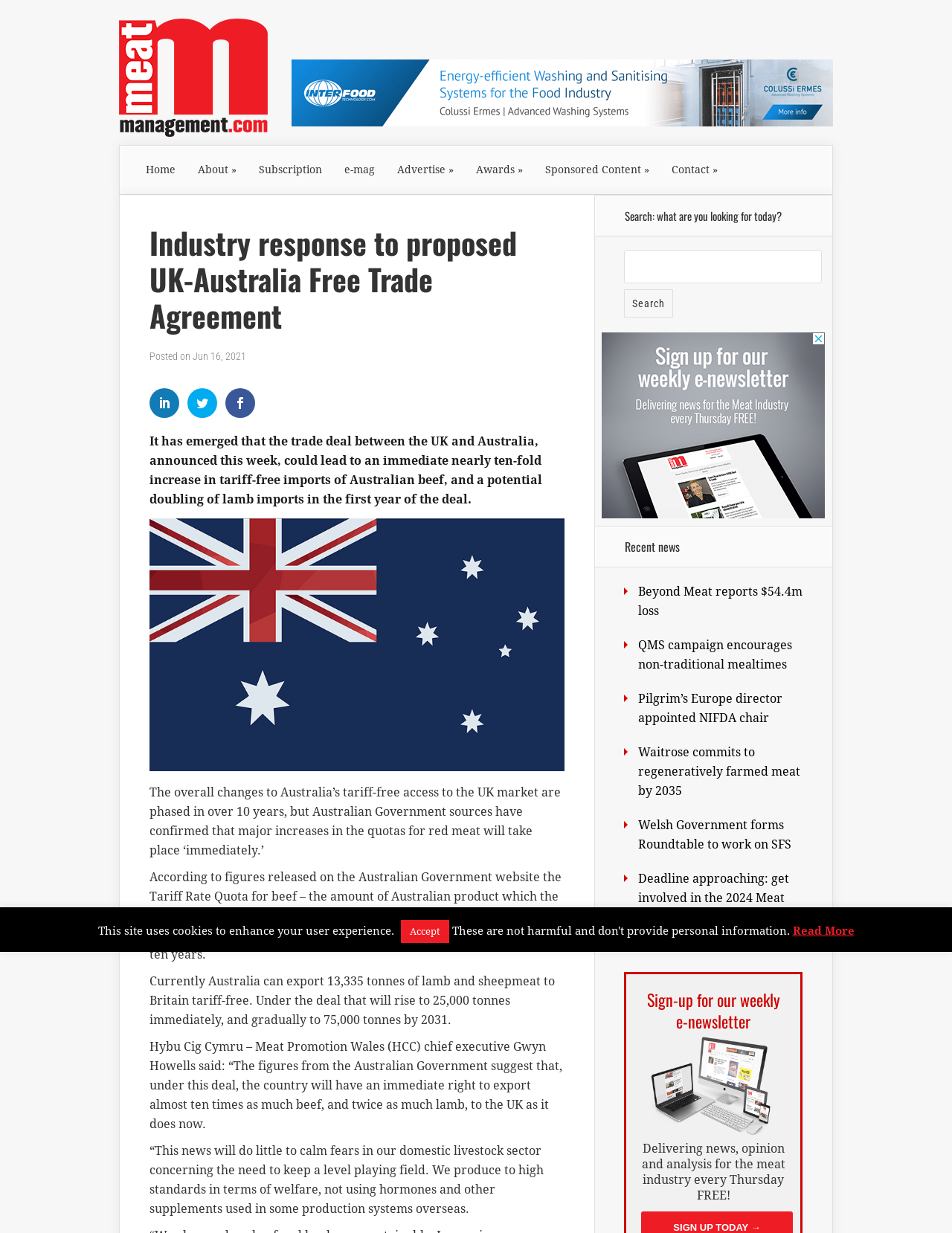Please respond to the question using a single word or phrase:
Who is the chief executive of Hybu Cig Cymru?

Gwyn Howells